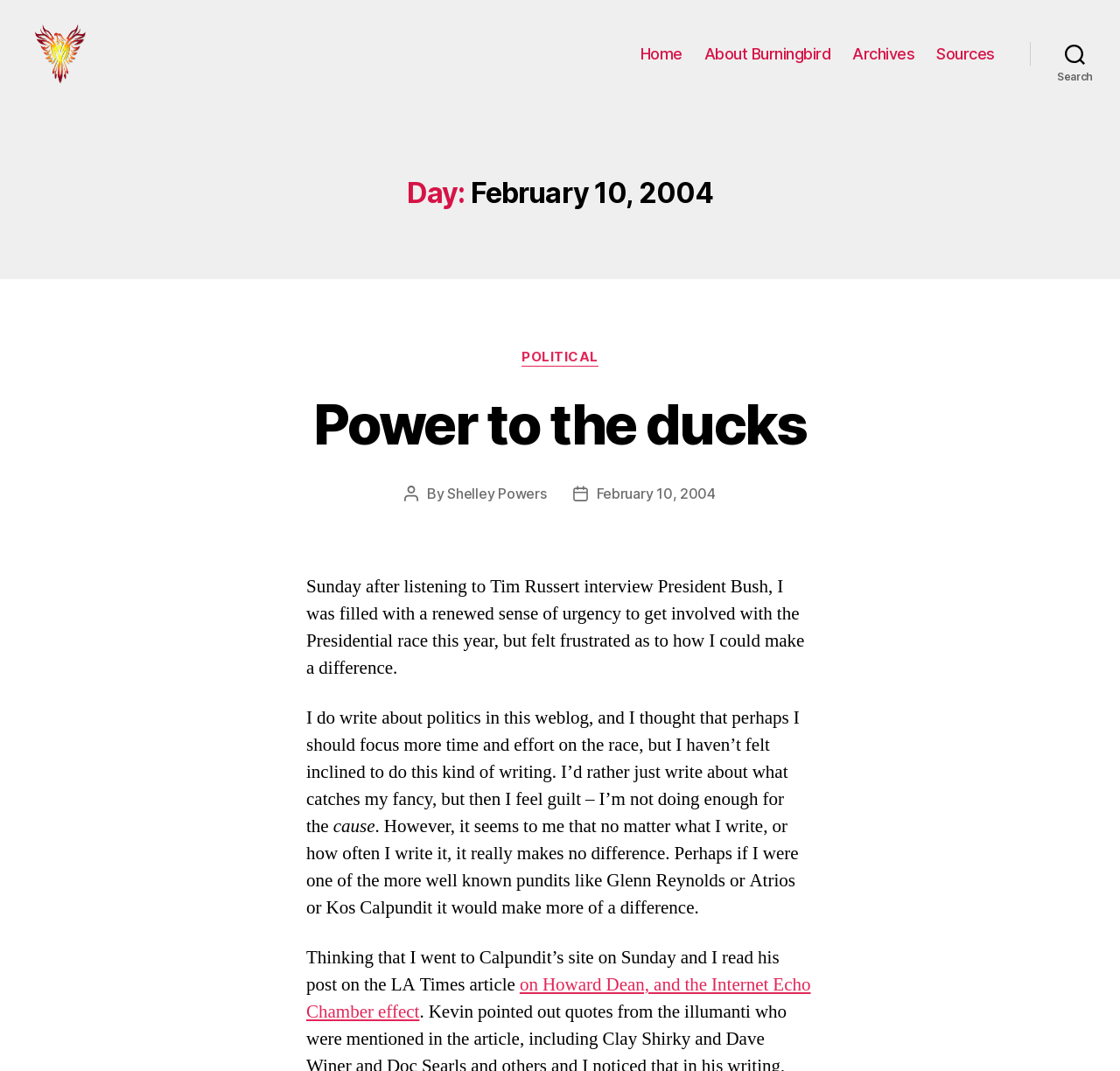What is the title of the post?
From the screenshot, provide a brief answer in one word or phrase.

Power to the ducks